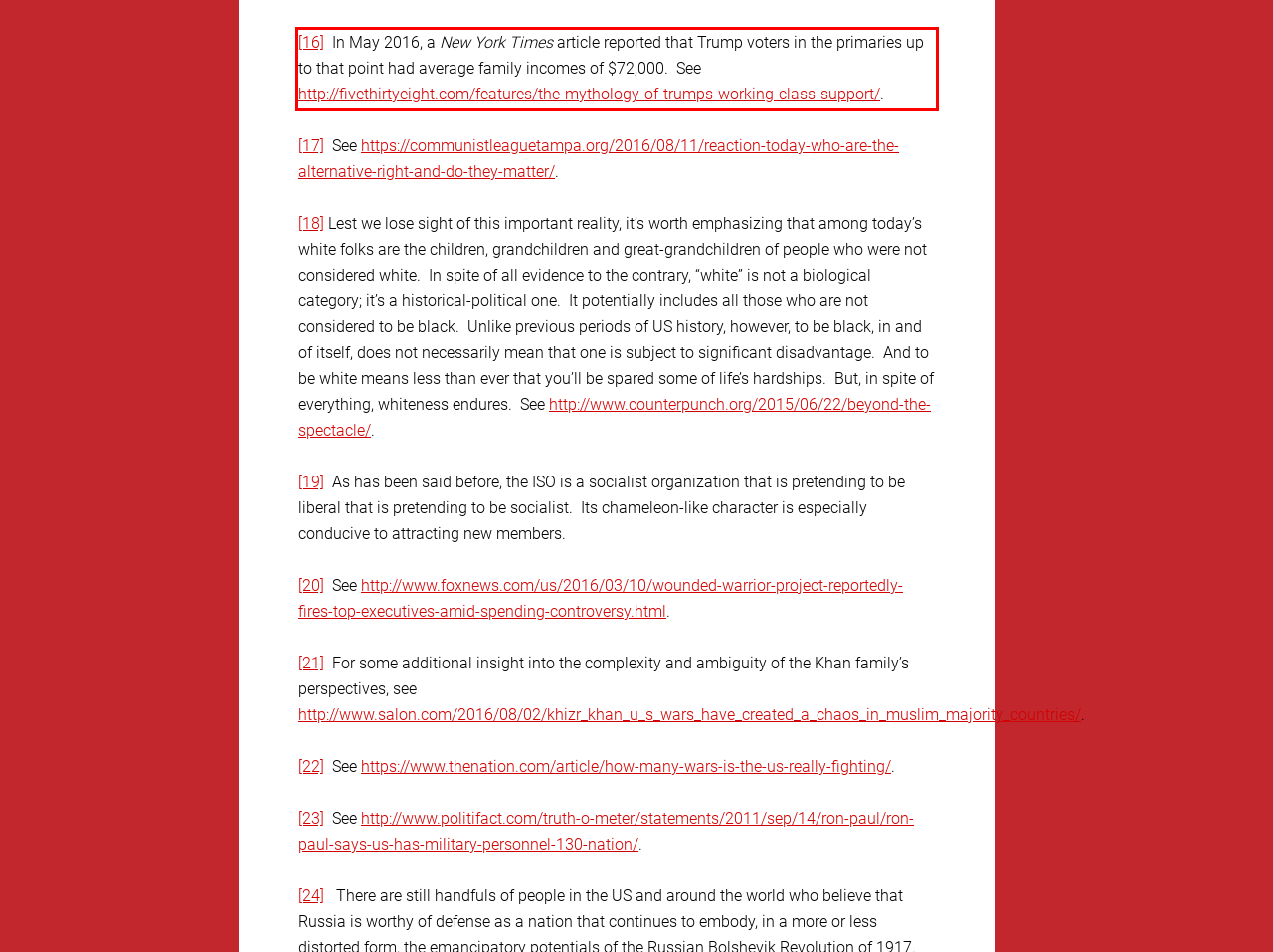Please perform OCR on the text within the red rectangle in the webpage screenshot and return the text content.

[16] In May 2016, a New York Times article reported that Trump voters in the primaries up to that point had average family incomes of $72,000. See http://fivethirtyeight.com/features/the-mythology-of-trumps-working-class-support/.